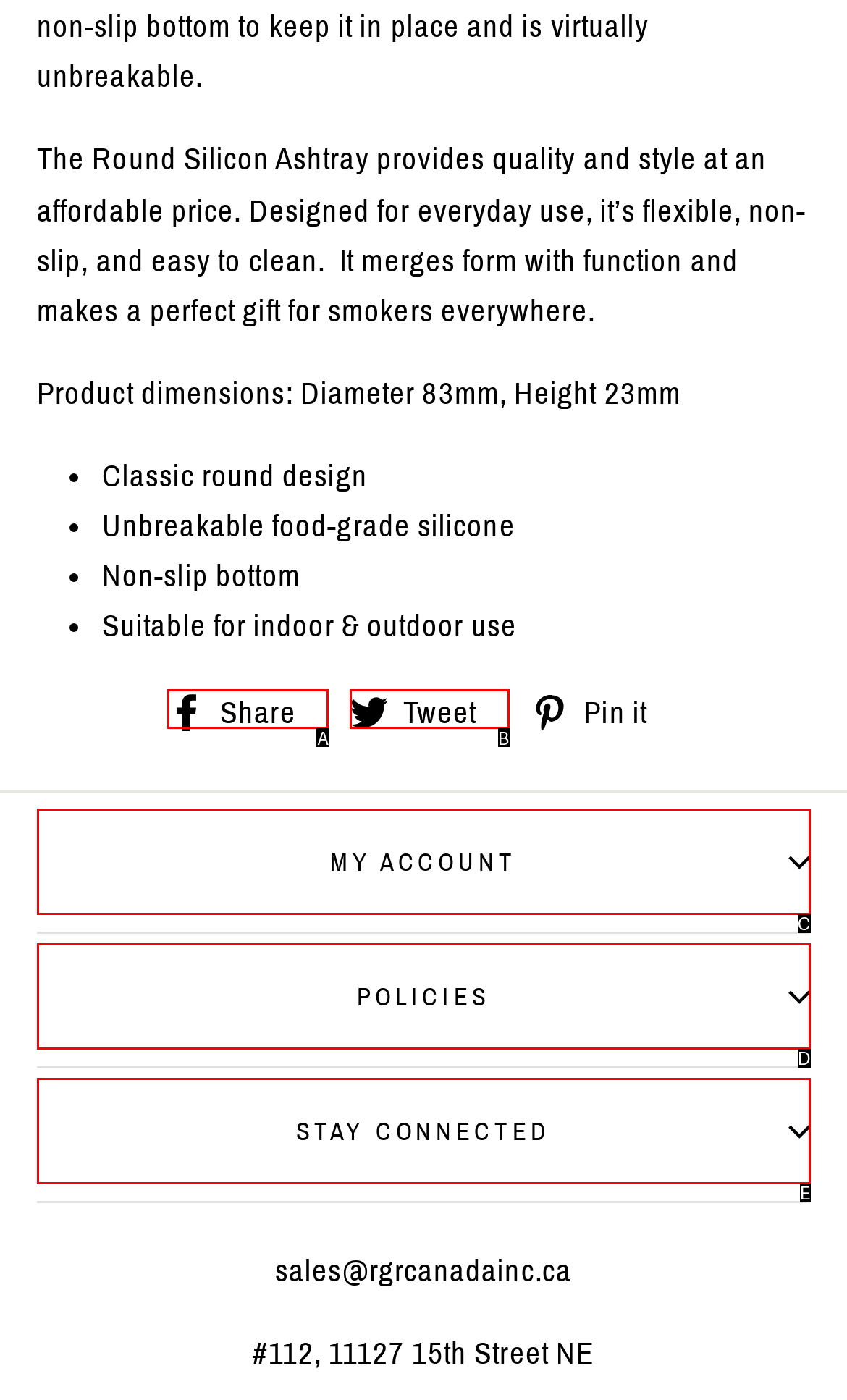Using the description: Policies, find the best-matching HTML element. Indicate your answer with the letter of the chosen option.

D